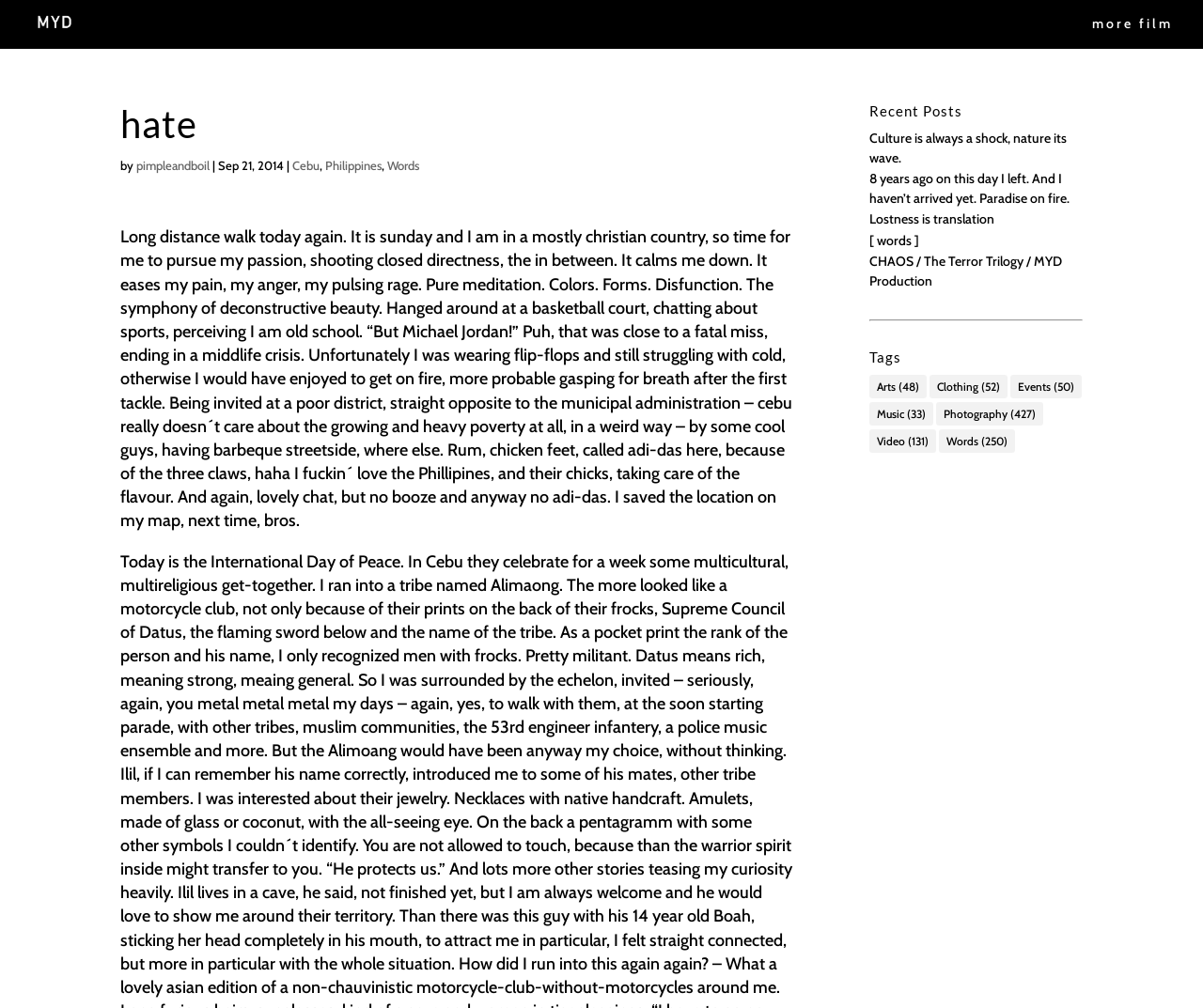Write a detailed summary of the webpage.

This webpage appears to be a personal blog or journal, with a focus on the author's thoughts, experiences, and creative pursuits. At the top of the page, there is a link to "MYD Production" accompanied by an image, which suggests that the author is affiliated with this entity.

Below the title, there is a heading that reads "hate" followed by a series of links and text elements. The text describes the author's passion for photography and their experience of taking a long distance walk on a Sunday in a mostly Christian country. The text is introspective and poetic, touching on themes of calmness, beauty, and creativity.

To the right of this text, there is a section labeled "Recent Posts" which lists several links to other articles or entries on the blog. These links have titles that suggest they are also personal and introspective, with themes of culture, nature, and self-discovery.

Further down the page, there is a section labeled "Tags" which lists several categories such as "Arts", "Clothing", "Events", "Music", "Photography", "Video", and "Words". Each category has a number of items associated with it, and some of these items have links to other pages or articles.

Overall, the webpage has a personal and introspective tone, with a focus on the author's creative pursuits and experiences. The layout is organized and easy to navigate, with clear headings and concise text.